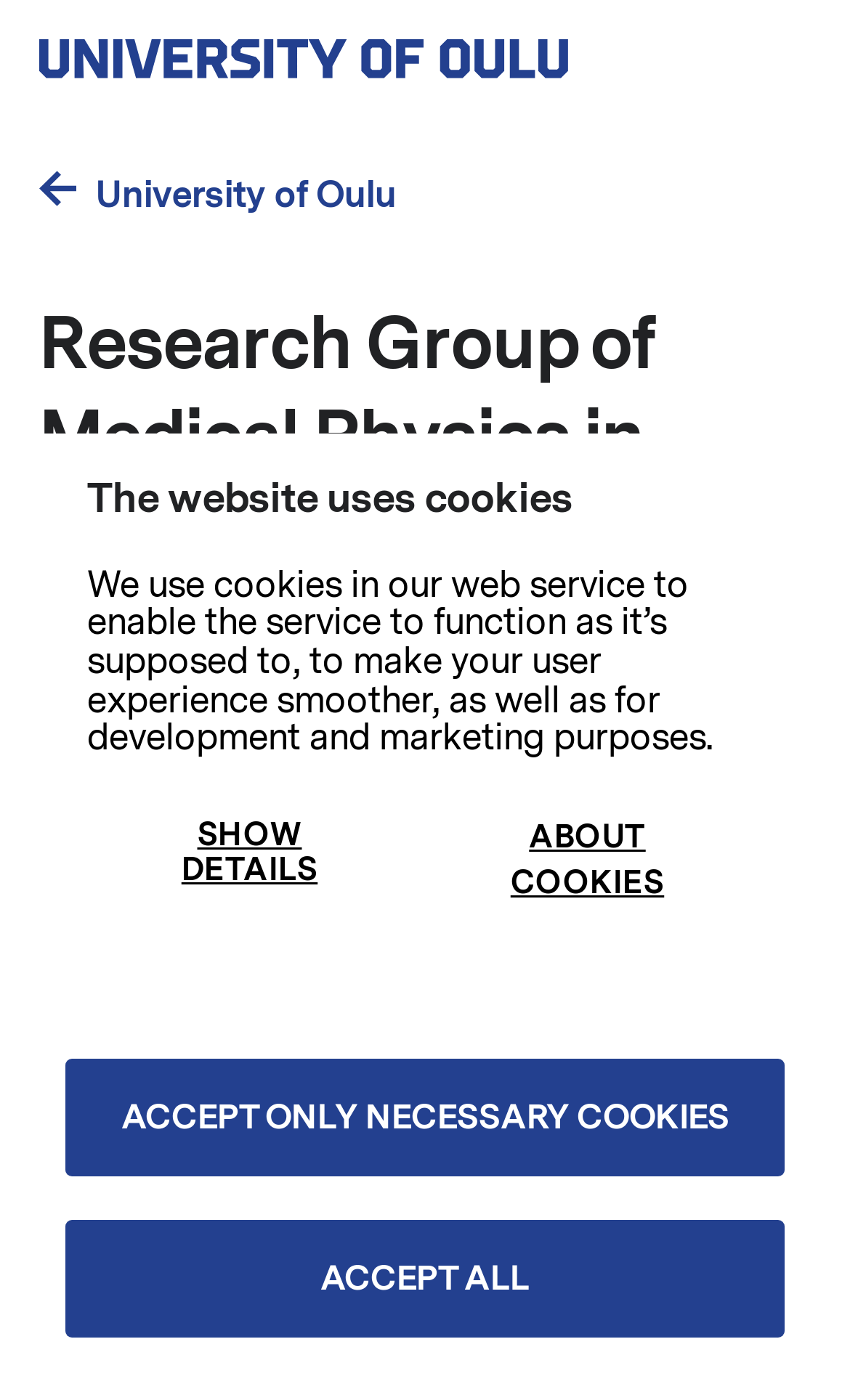What is the name of the research group?
Using the image as a reference, answer the question in detail.

I found the answer by looking at the heading 'Research Group of Medical Physics in Radiotherapy' which suggests that the research group's name is Medical Physics in Radiotherapy.